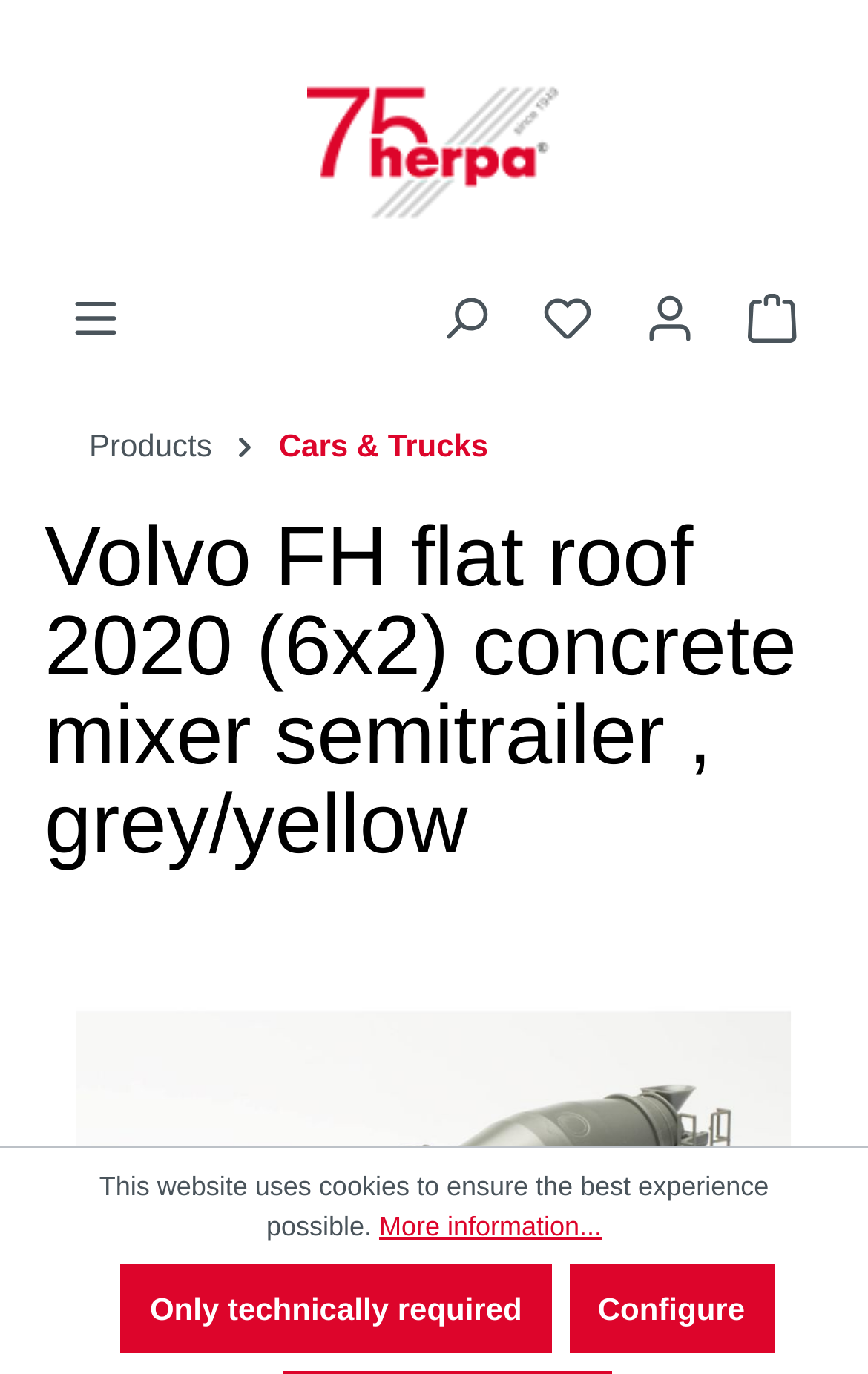Determine the main headline of the webpage and provide its text.

Volvo FH flat roof 2020 (6x2) concrete mixer semitrailer , grey/yellow